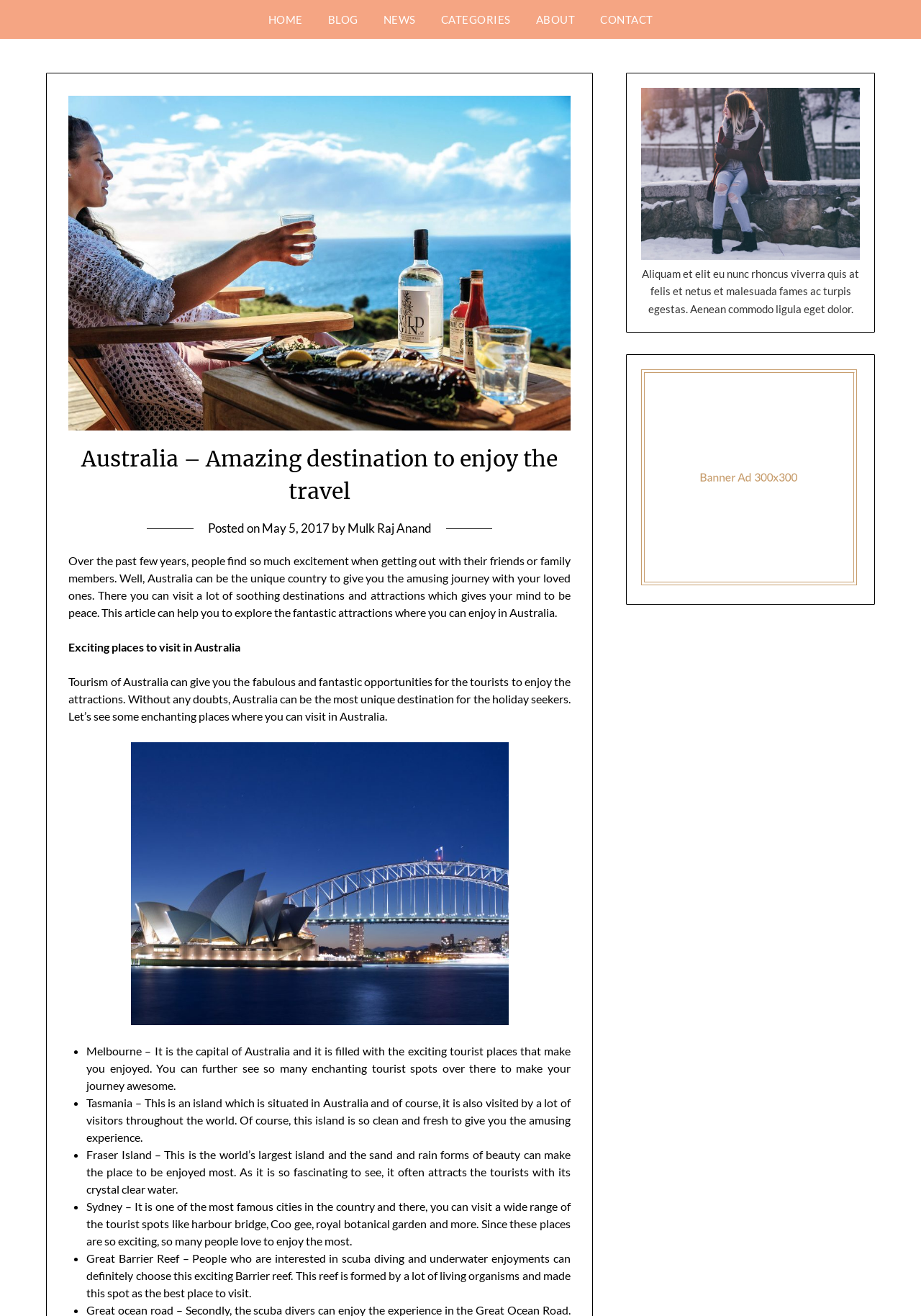Can you find the bounding box coordinates for the element to click on to achieve the instruction: "Explore the NEWS section"?

[0.404, 0.0, 0.464, 0.03]